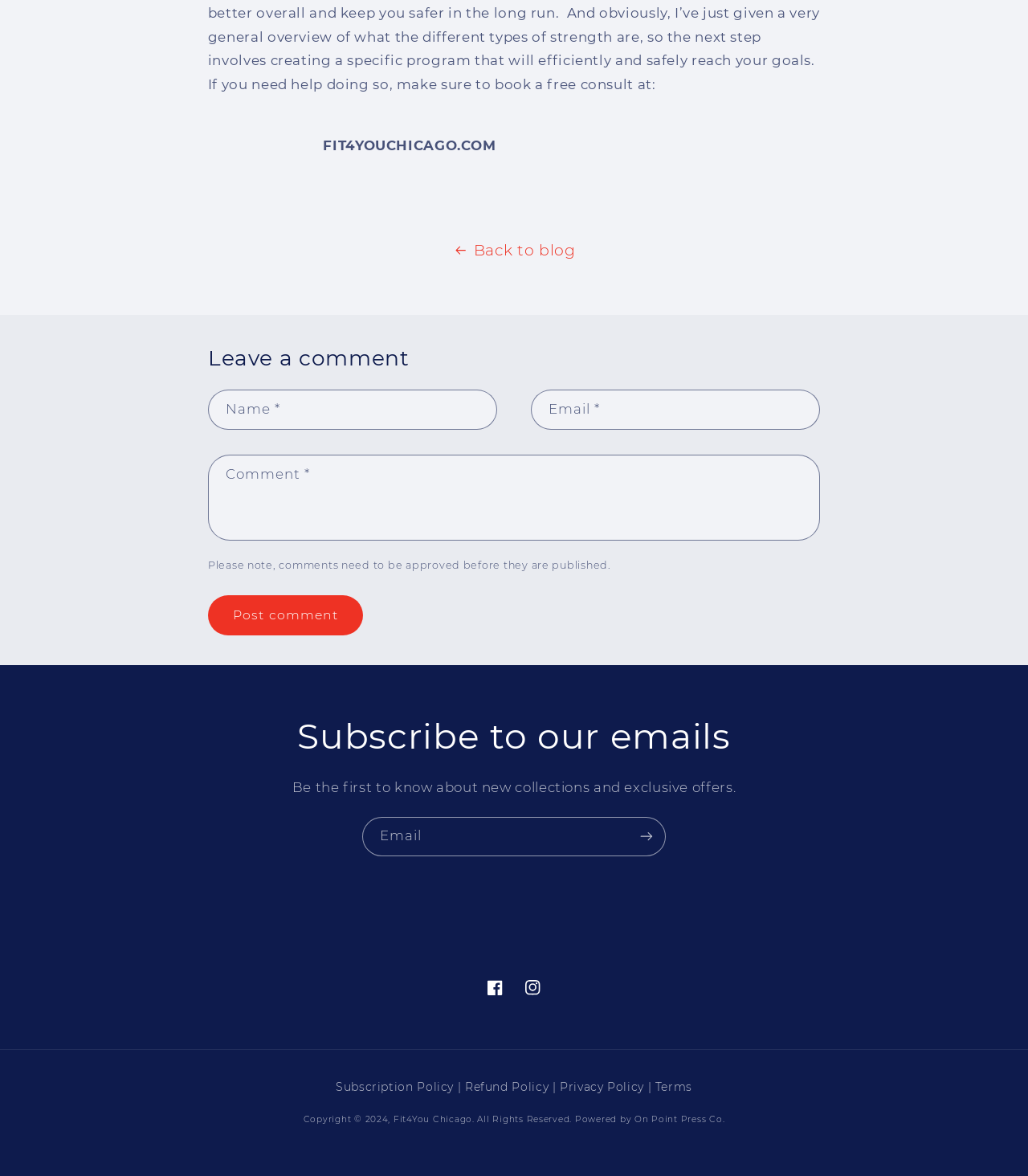What is the purpose of the 'Post comment' button? Refer to the image and provide a one-word or short phrase answer.

To post a comment